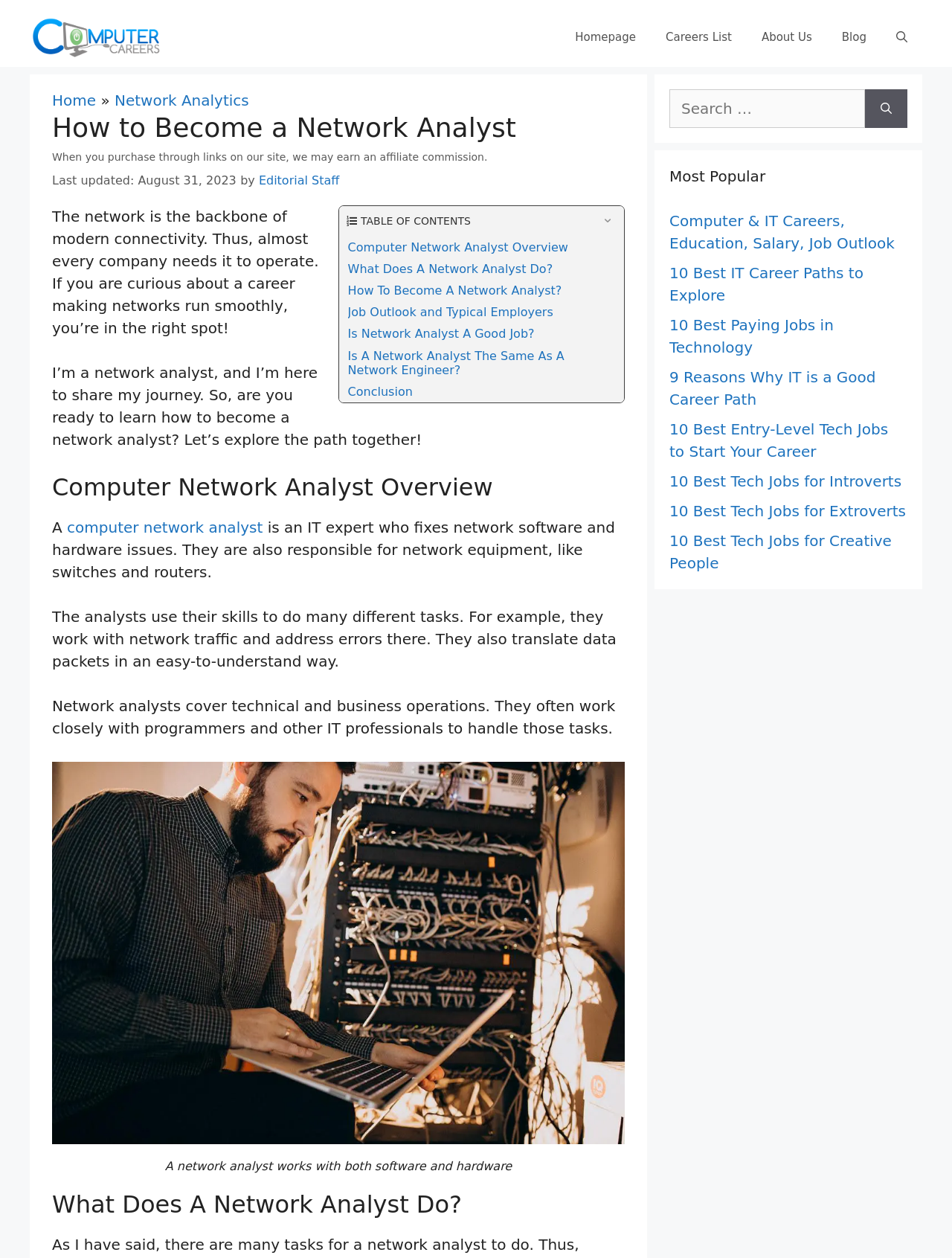Pinpoint the bounding box coordinates of the clickable element needed to complete the instruction: "Search for a term". The coordinates should be provided as four float numbers between 0 and 1: [left, top, right, bottom].

[0.703, 0.071, 0.909, 0.102]